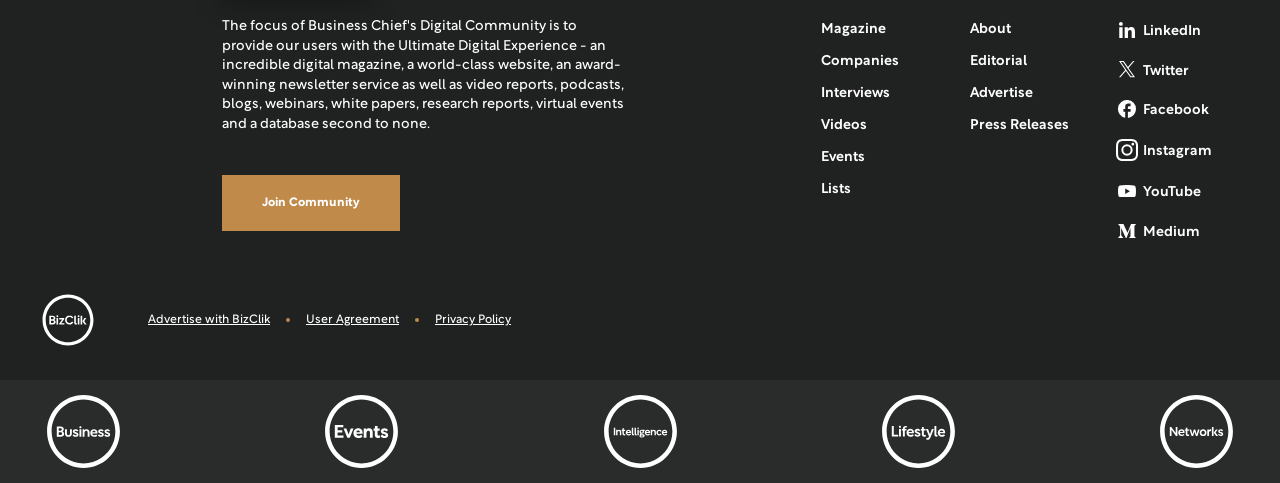Specify the bounding box coordinates of the area to click in order to execute this command: 'Go to LinkedIn'. The coordinates should consist of four float numbers ranging from 0 to 1, and should be formatted as [left, top, right, bottom].

[0.874, 0.025, 0.975, 0.107]